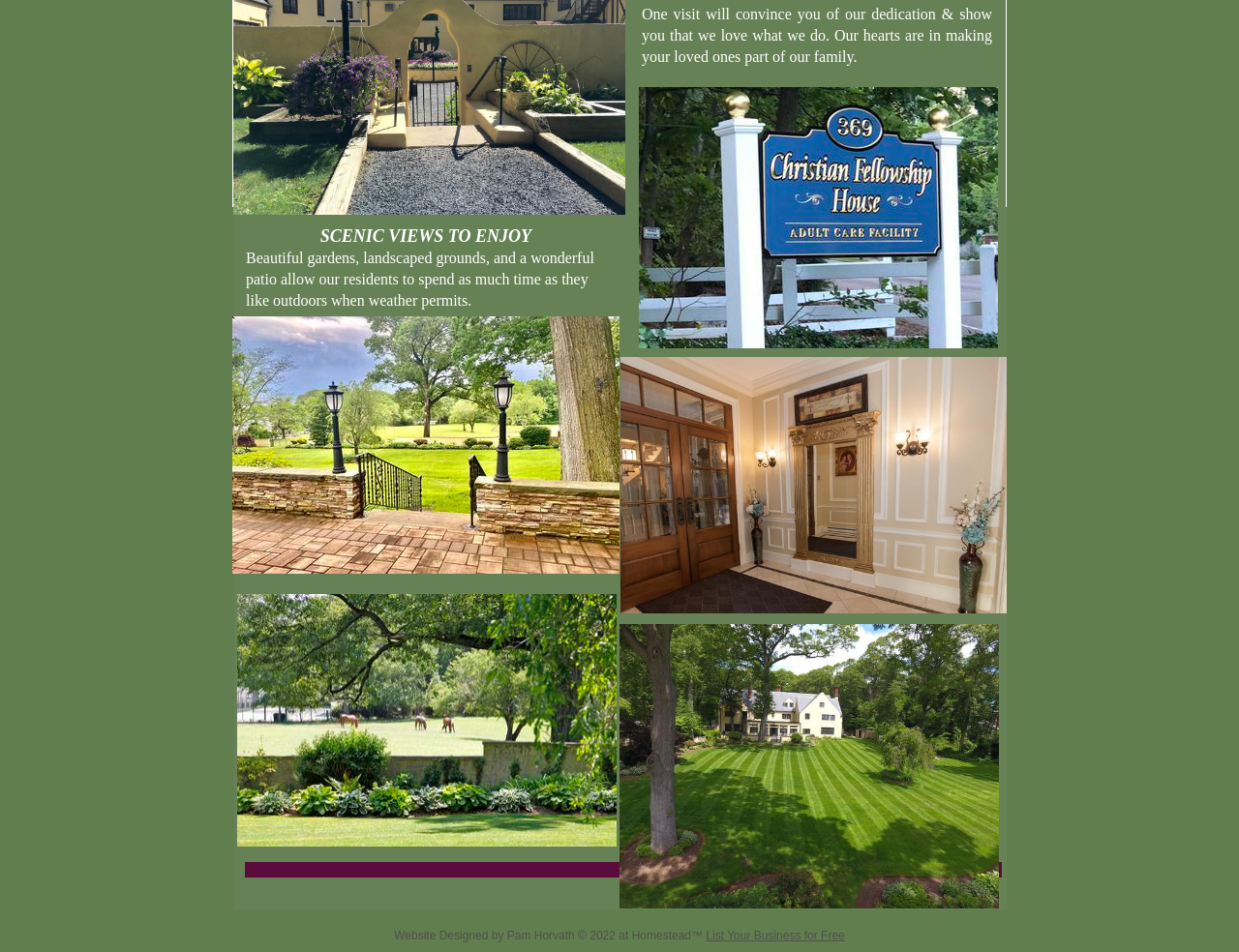Please determine the bounding box of the UI element that matches this description: List Your Business for Free. The coordinates should be given as (top-left x, top-left y, bottom-right x, bottom-right y), with all values between 0 and 1.

[0.57, 0.976, 0.682, 0.99]